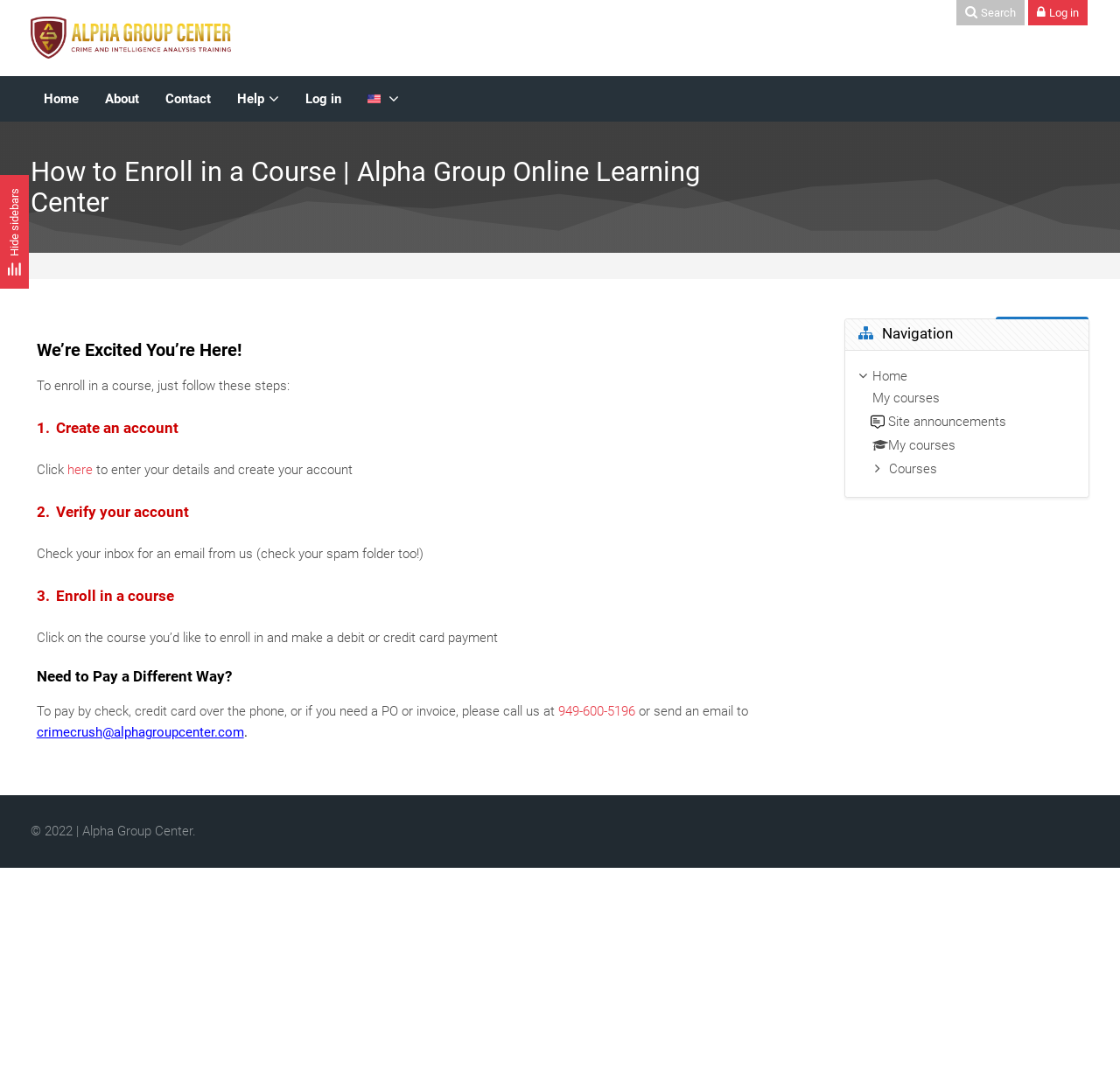Please specify the bounding box coordinates of the region to click in order to perform the following instruction: "Click on the 'Home' link".

[0.027, 0.071, 0.082, 0.113]